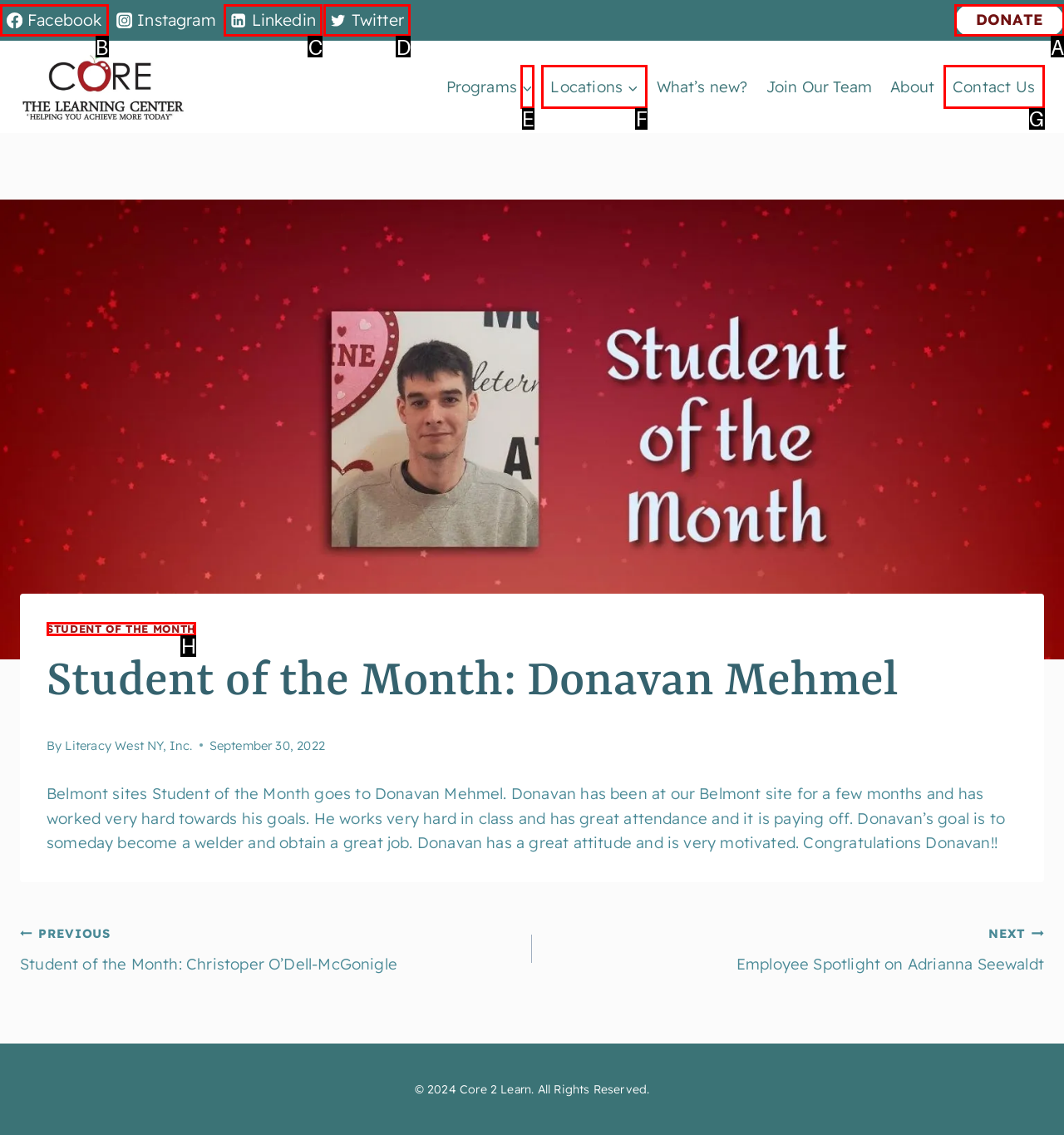Select the letter that corresponds to this element description: LocationsExpand
Answer with the letter of the correct option directly.

F